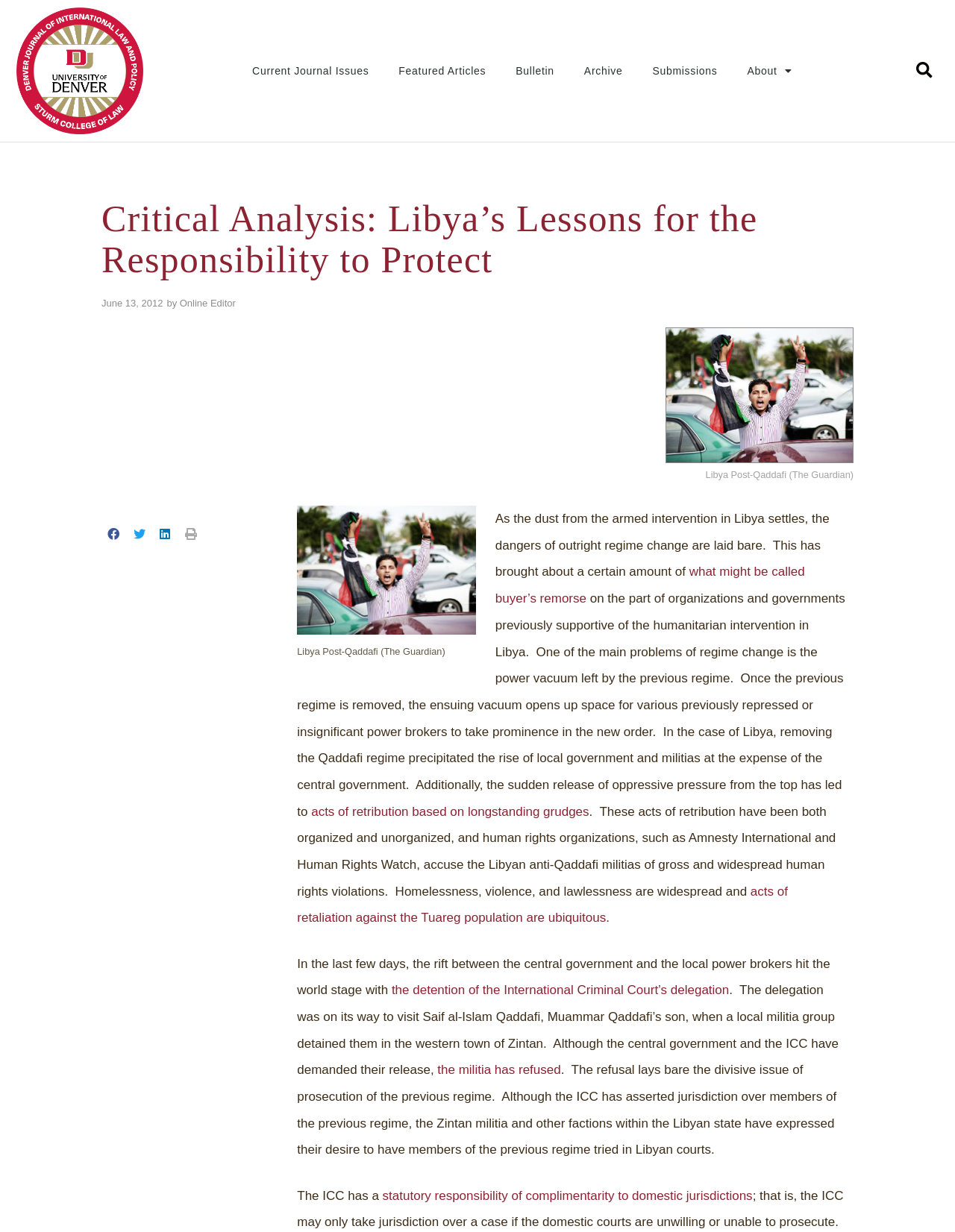How many images are there in the article?
Respond with a short answer, either a single word or a phrase, based on the image.

2